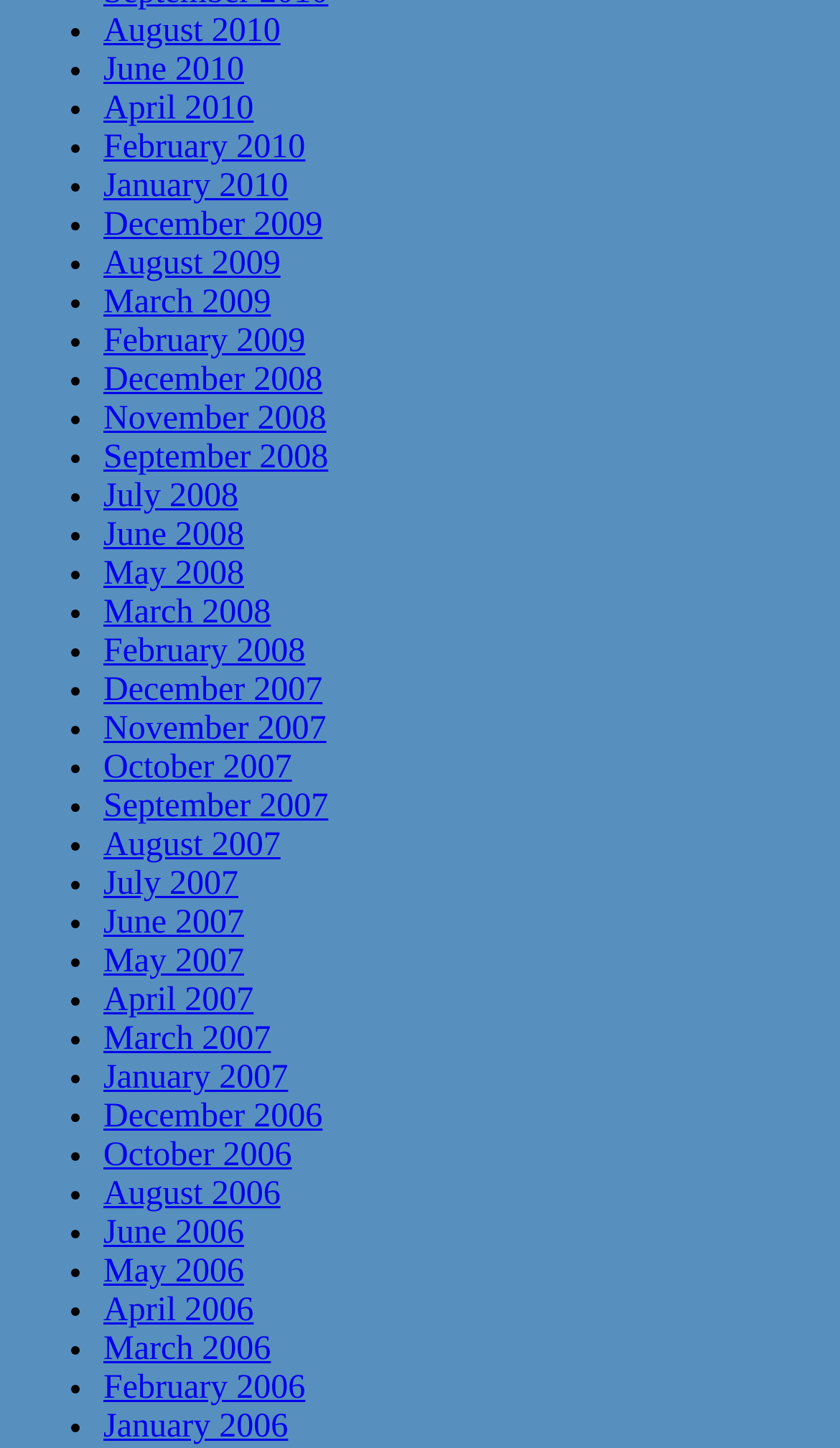Provide the bounding box coordinates of the section that needs to be clicked to accomplish the following instruction: "View June 2008."

[0.123, 0.357, 0.291, 0.382]